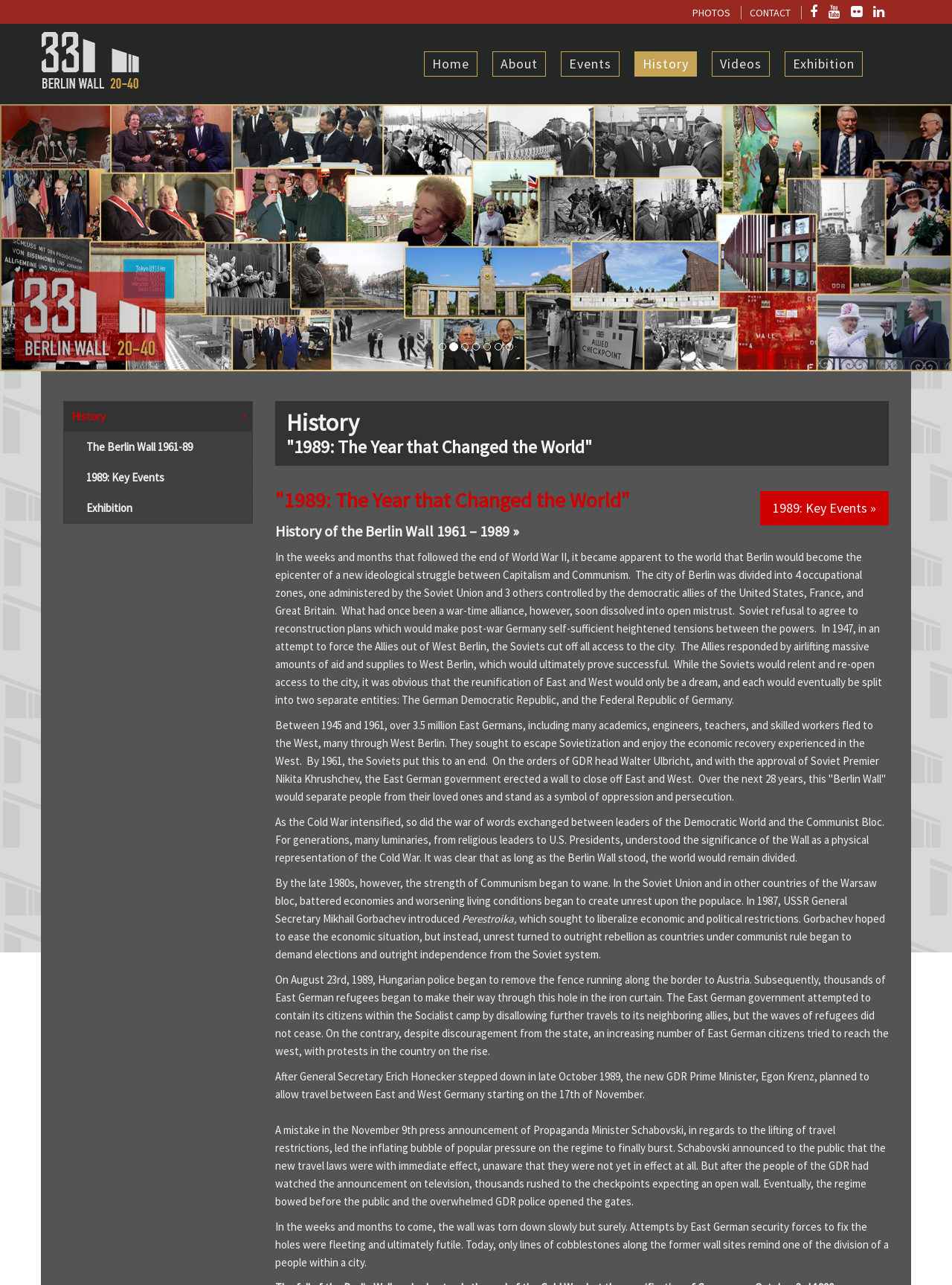What is the logo of the website?
Using the image as a reference, deliver a detailed and thorough answer to the question.

The logo of the website is located at the top left corner of the webpage, and it is an image with the text 'Logo'.